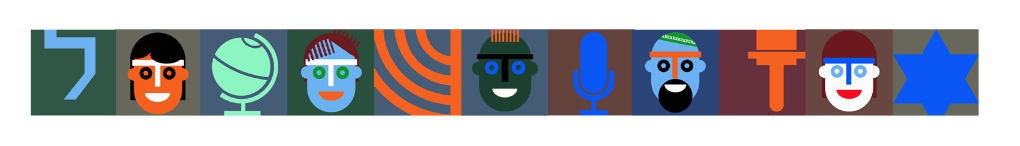What is the facial tone of the second person?
We need a detailed and exhaustive answer to the question. Please elaborate.

The second icon in the sequence is an individual with dark hair and a friendly expression, showcasing a diverse facial feature.